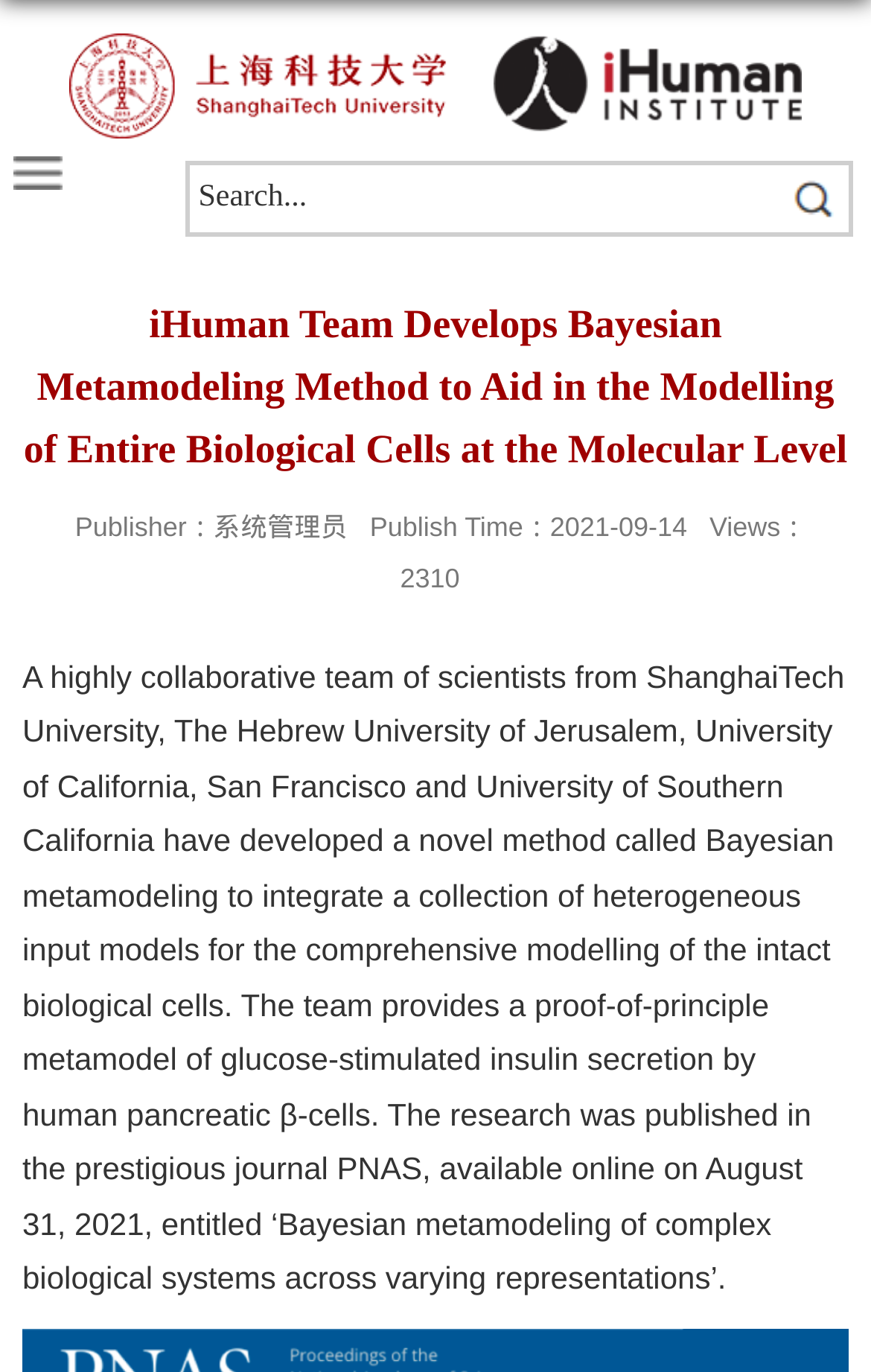Given the webpage screenshot, identify the bounding box of the UI element that matches this description: "title="返回iHuman INSTITUTE首页"".

[0.566, 0.016, 0.921, 0.109]